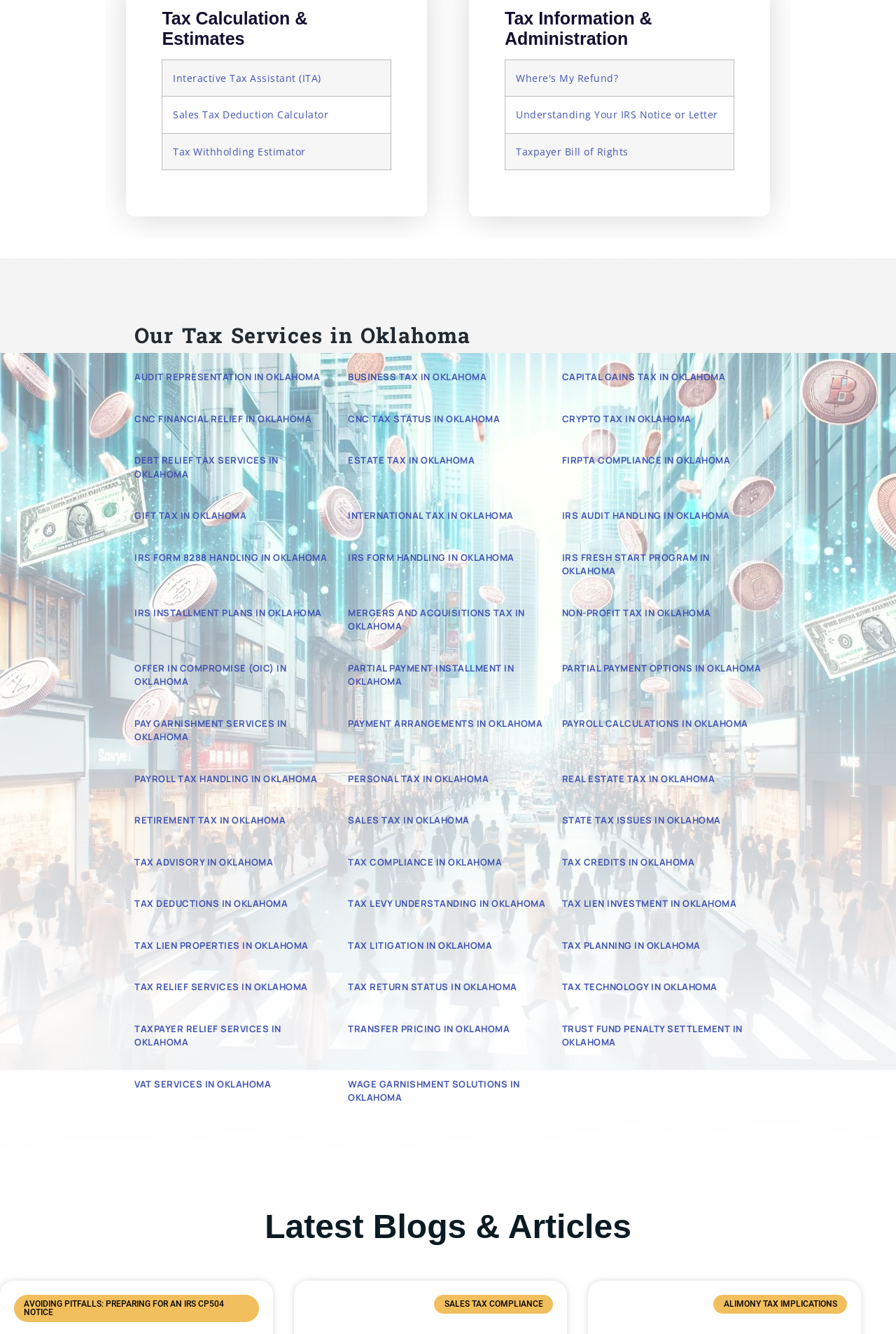Determine the bounding box coordinates in the format (top-left x, top-left y, bottom-right x, bottom-right y). Ensure all values are floating point numbers between 0 and 1. Identify the bounding box of the UI element described by: Where's My Refund?

[0.576, 0.053, 0.69, 0.063]